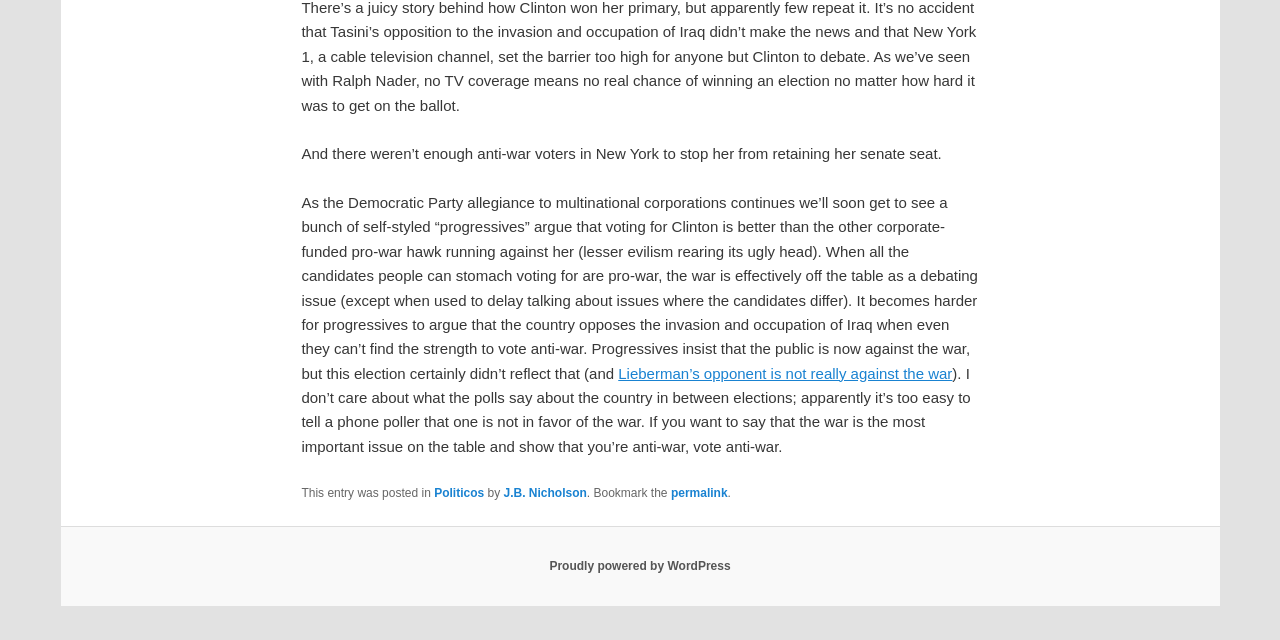Show the bounding box coordinates for the HTML element as described: "Politicos".

[0.339, 0.759, 0.378, 0.781]